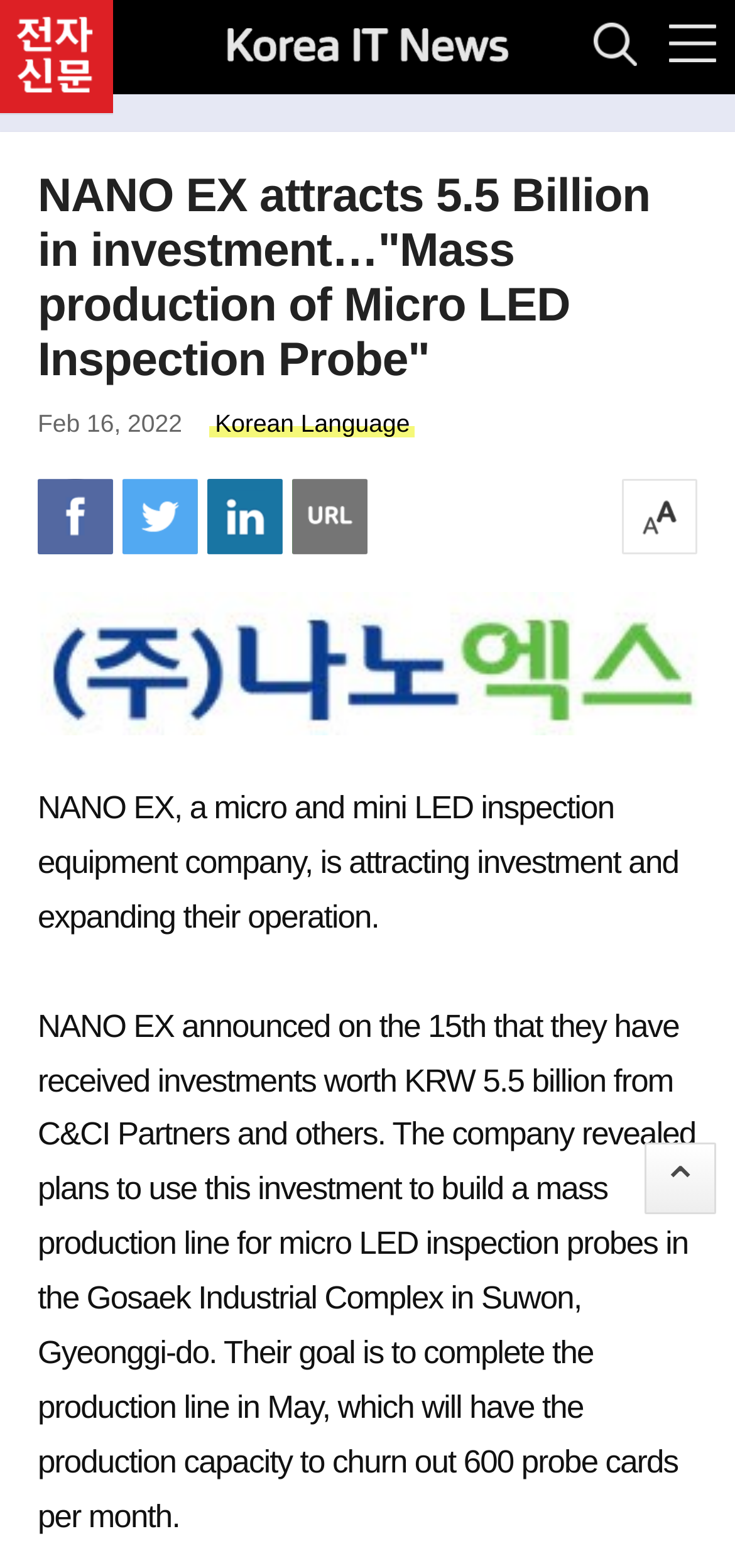Create a detailed narrative describing the layout and content of the webpage.

The webpage appears to be a news article from ETNews, a Korean IT news website. At the top left, there is a heading "etnews" with a corresponding image, and to its right, there is another heading "Korea IT News" with an image. 

Below these headings, there is a button labeled "Menu" at the top right corner. 

The main content of the webpage is an article with the title "NANO EX attracts 5.5 Billion in investment…"Mass production of Micro LED Inspection Probe"". The title is followed by a time stamp "Feb 16, 2022" and several links to social media platforms and a link to change the font size. 

Below the title, there is a figure with a photo image, and underneath the figure, there are two paragraphs of text describing the news article. The first paragraph briefly introduces NANO EX, a micro and mini LED inspection equipment company, and its plan to expand its operation. The second paragraph provides more details about the company's investment and its plan to build a mass production line for micro LED inspection probes.

At the bottom right corner, there is a button labeled "⌃".